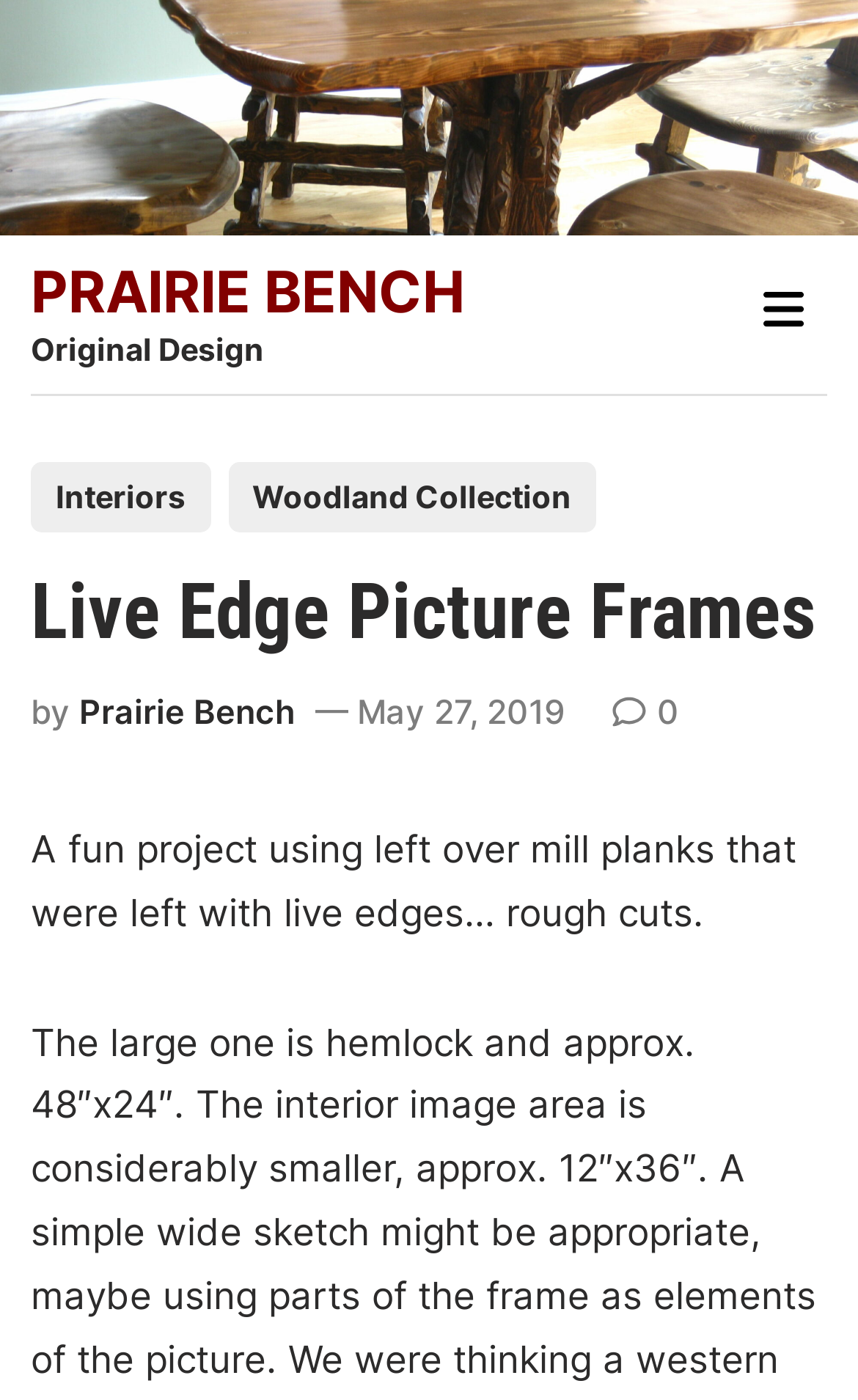What is the date of this post?
Using the image as a reference, answer the question with a short word or phrase.

May 27, 2019